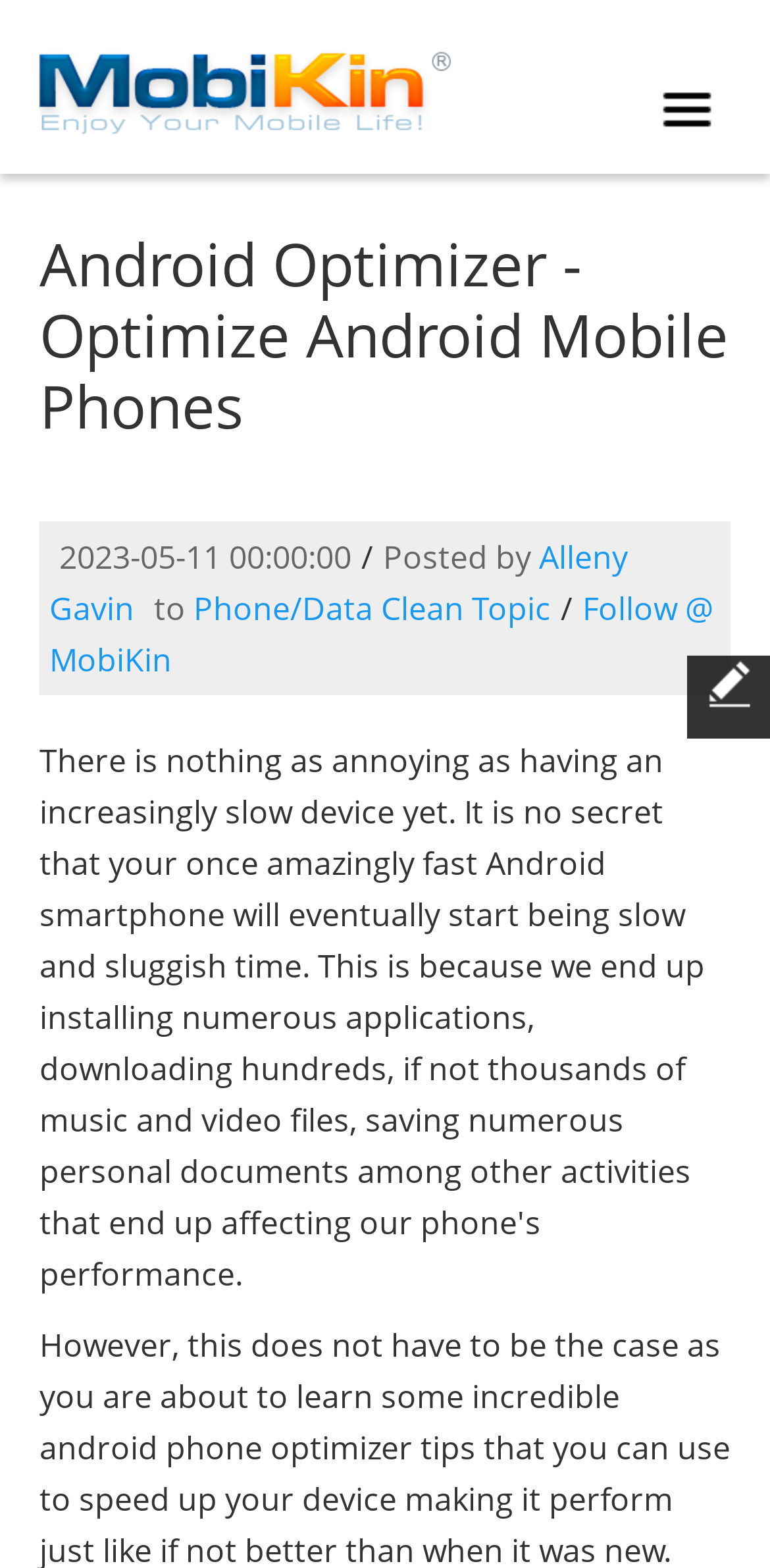Using the details in the image, give a detailed response to the question below:
What is the date of the post?

I found the date of the post by looking at the StaticText element with the text '2023-05-11 00:00:00', which indicates the date and time of the post.